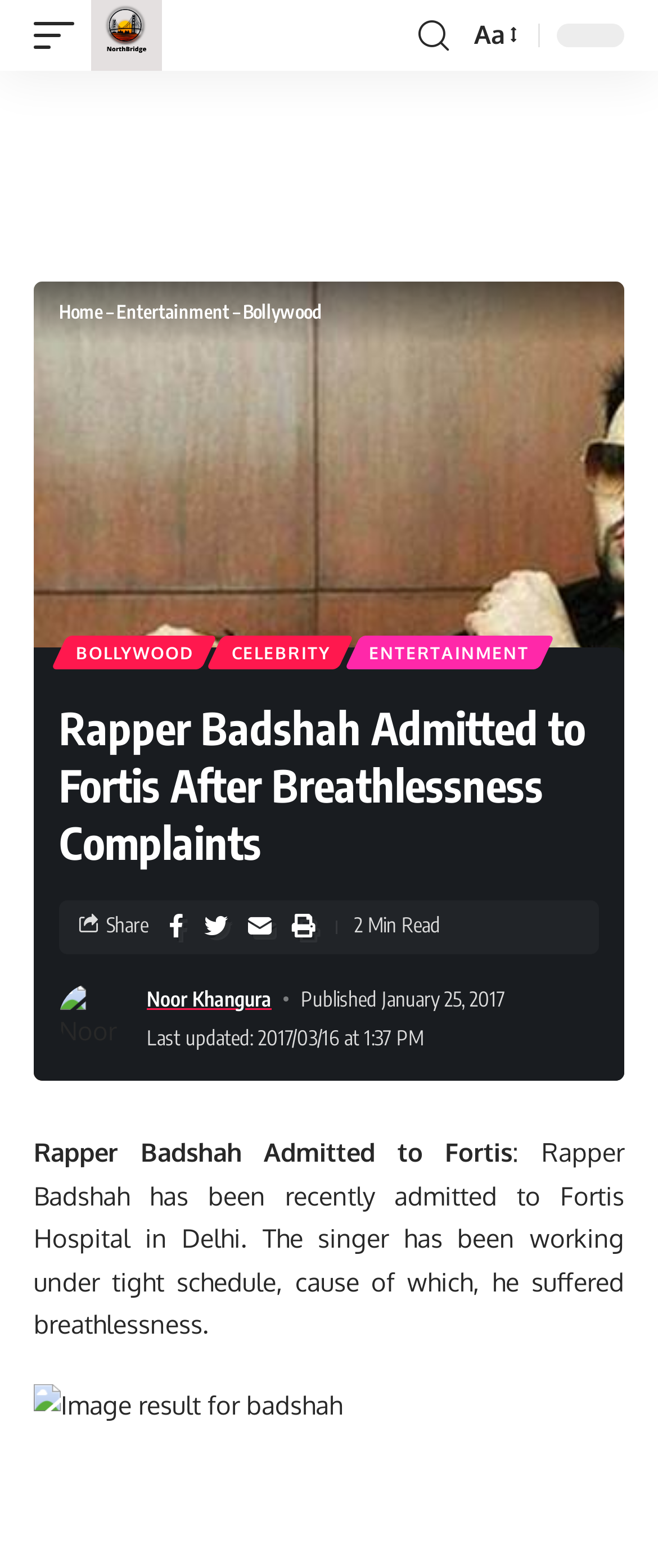Identify the bounding box coordinates of the specific part of the webpage to click to complete this instruction: "Read the article about Rapper Badshah".

[0.051, 0.725, 0.779, 0.746]